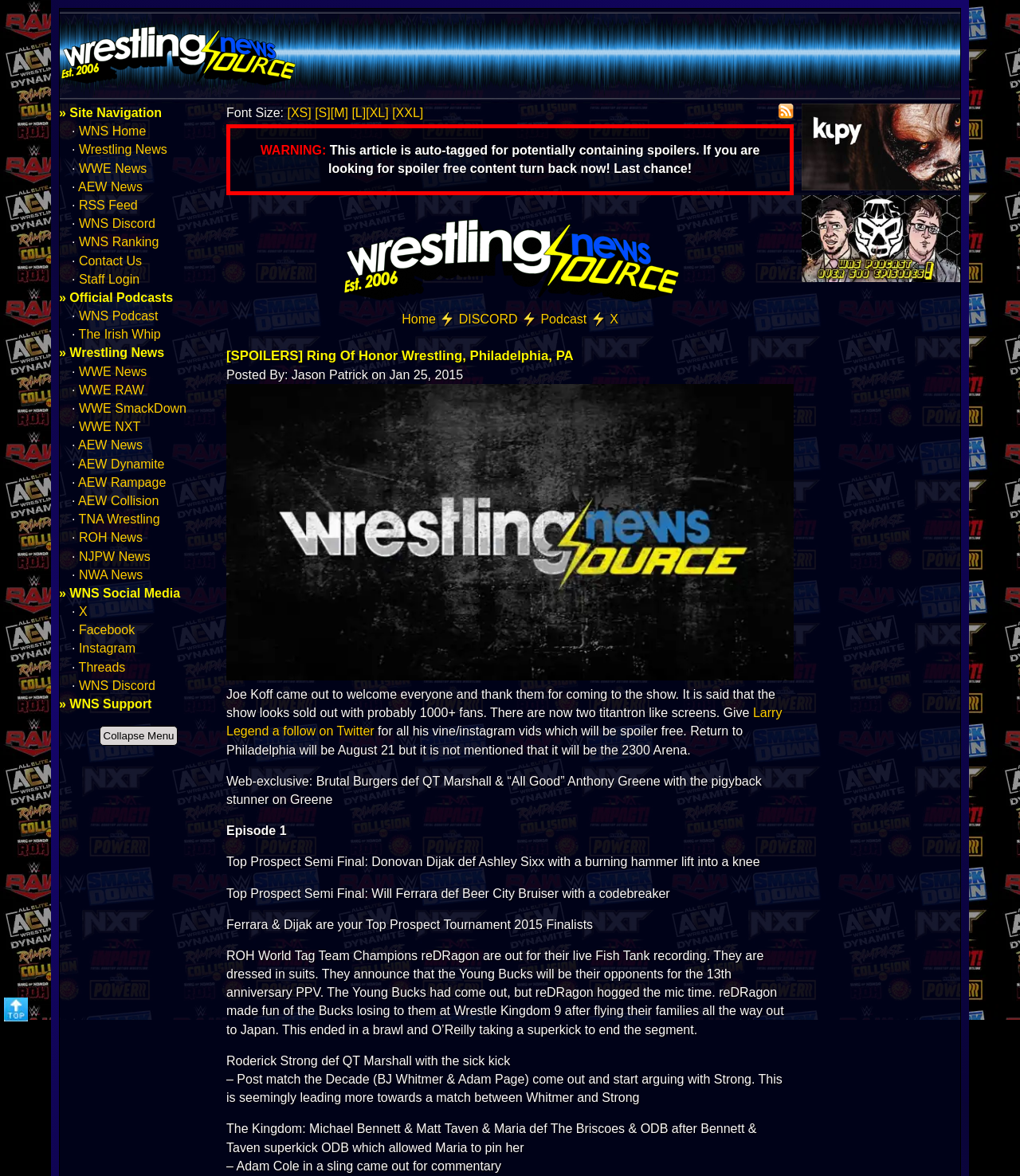Please answer the following query using a single word or phrase: 
What is the name of the podcast mentioned?

The Irish Whip